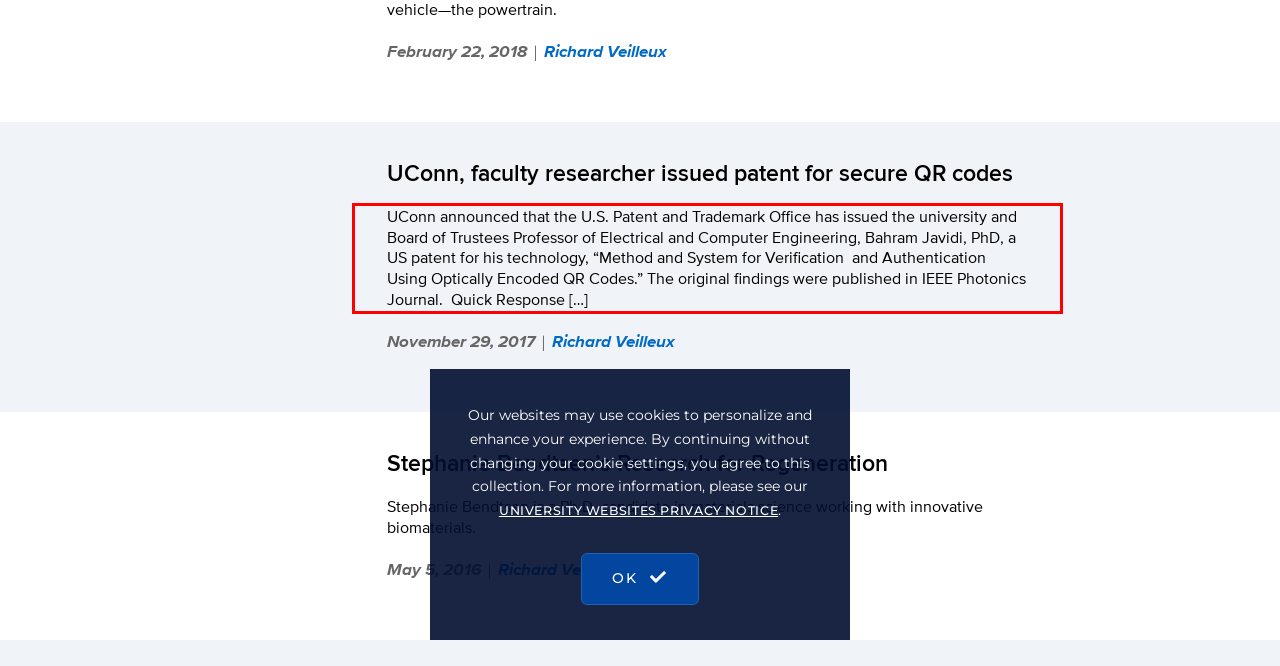Identify the text inside the red bounding box in the provided webpage screenshot and transcribe it.

UConn announced that the U.S. Patent and Trademark Office has issued the university and Board of Trustees Professor of Electrical and Computer Engineering, Bahram Javidi, PhD, a US patent for his technology, “Method and System for Verification and Authentication Using Optically Encoded QR Codes.” The original findings were published in IEEE Photonics Journal. Quick Response […]